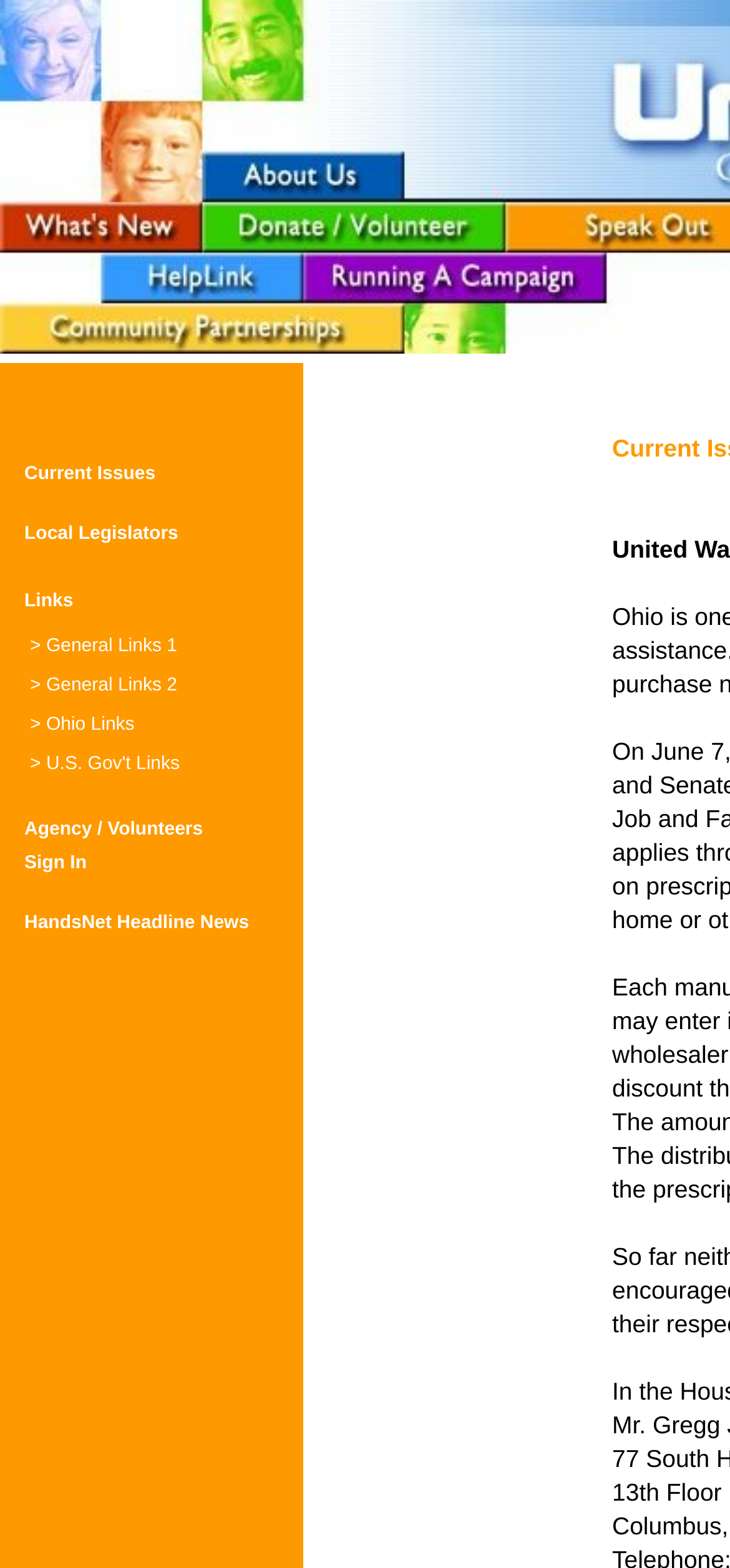How many links are in the 'Links' section?
Provide a detailed and extensive answer to the question.

In the 'Links' section, there are four sub-links: 'General Links 1', 'General Links 2', 'Ohio Links', and 'U.S. Gov't Links'. These links are organized in a table structure, making it easy to count them.